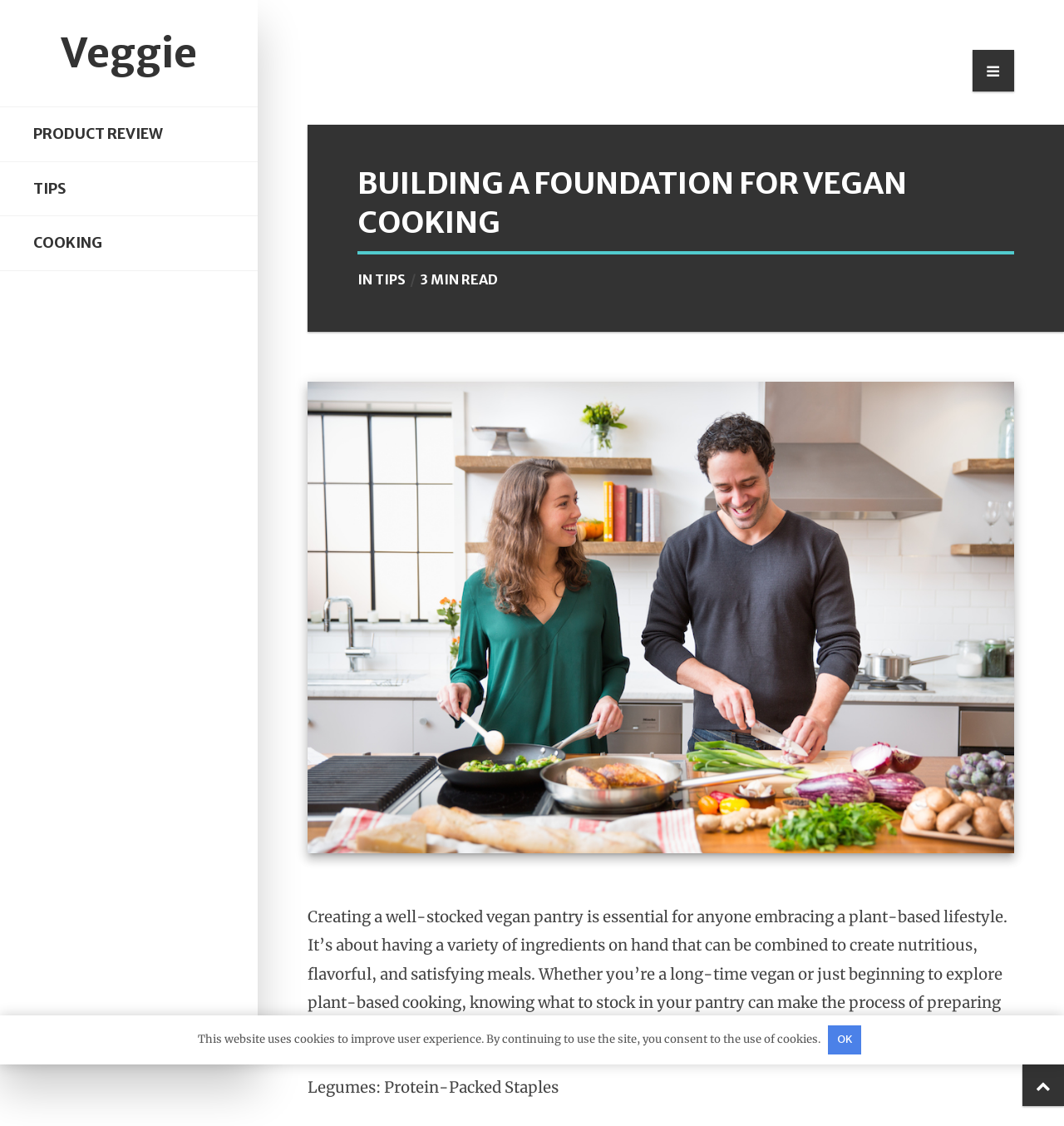Identify the bounding box coordinates for the UI element mentioned here: "Tips". Provide the coordinates as four float values between 0 and 1, i.e., [left, top, right, bottom].

[0.352, 0.24, 0.381, 0.255]